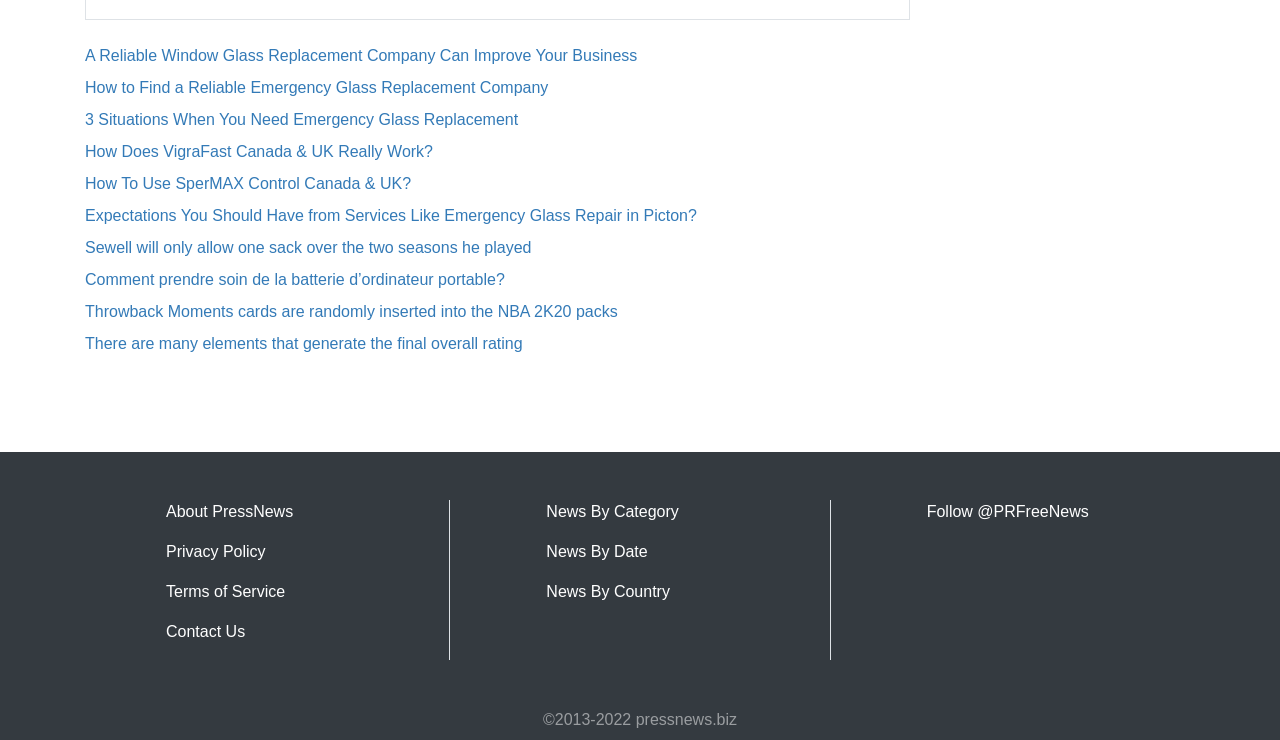Identify the bounding box coordinates of the element to click to follow this instruction: 'Check the news by category'. Ensure the coordinates are four float values between 0 and 1, provided as [left, top, right, bottom].

[0.427, 0.68, 0.53, 0.703]